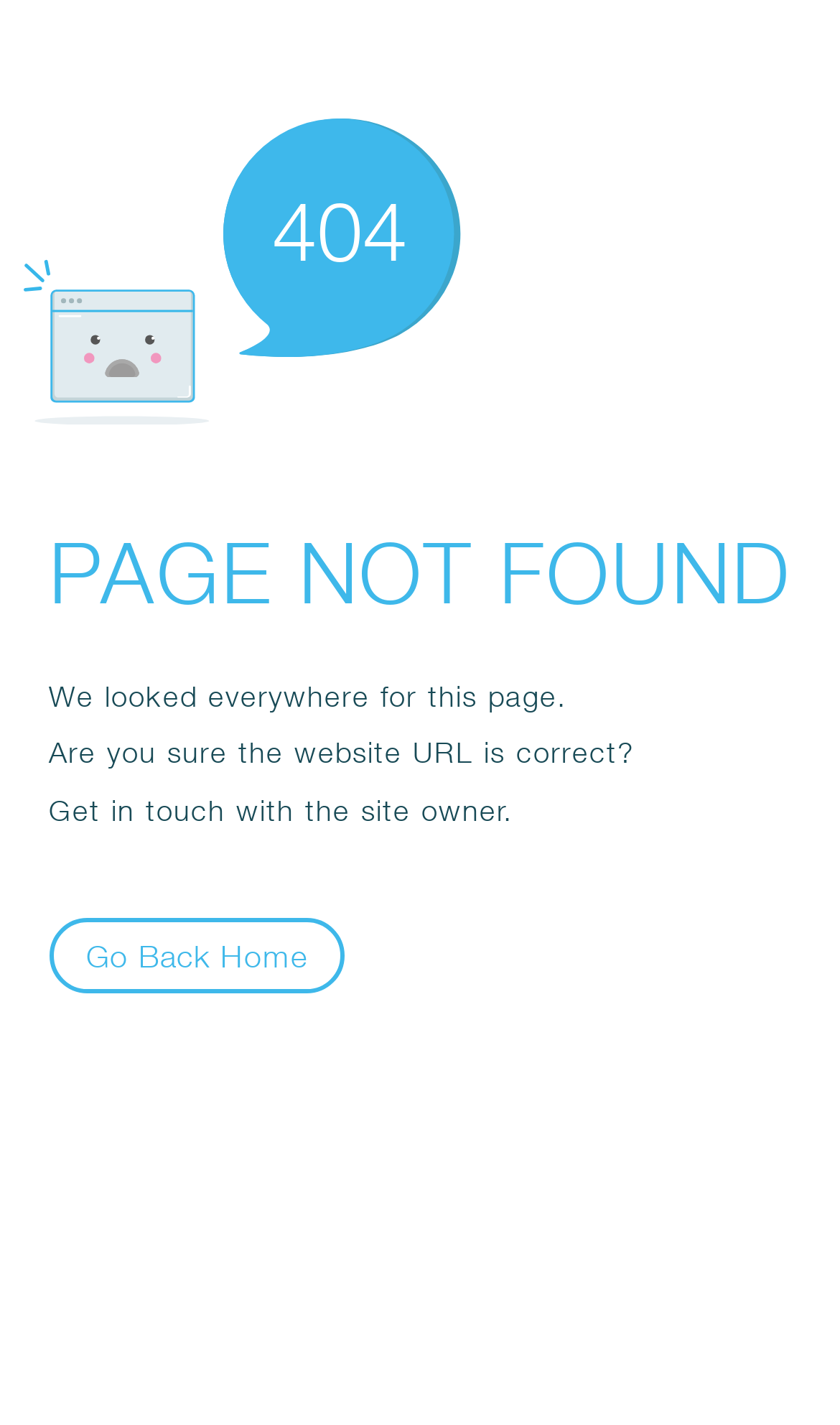Find the bounding box coordinates for the UI element that matches this description: "Go Back Home".

[0.058, 0.645, 0.411, 0.698]